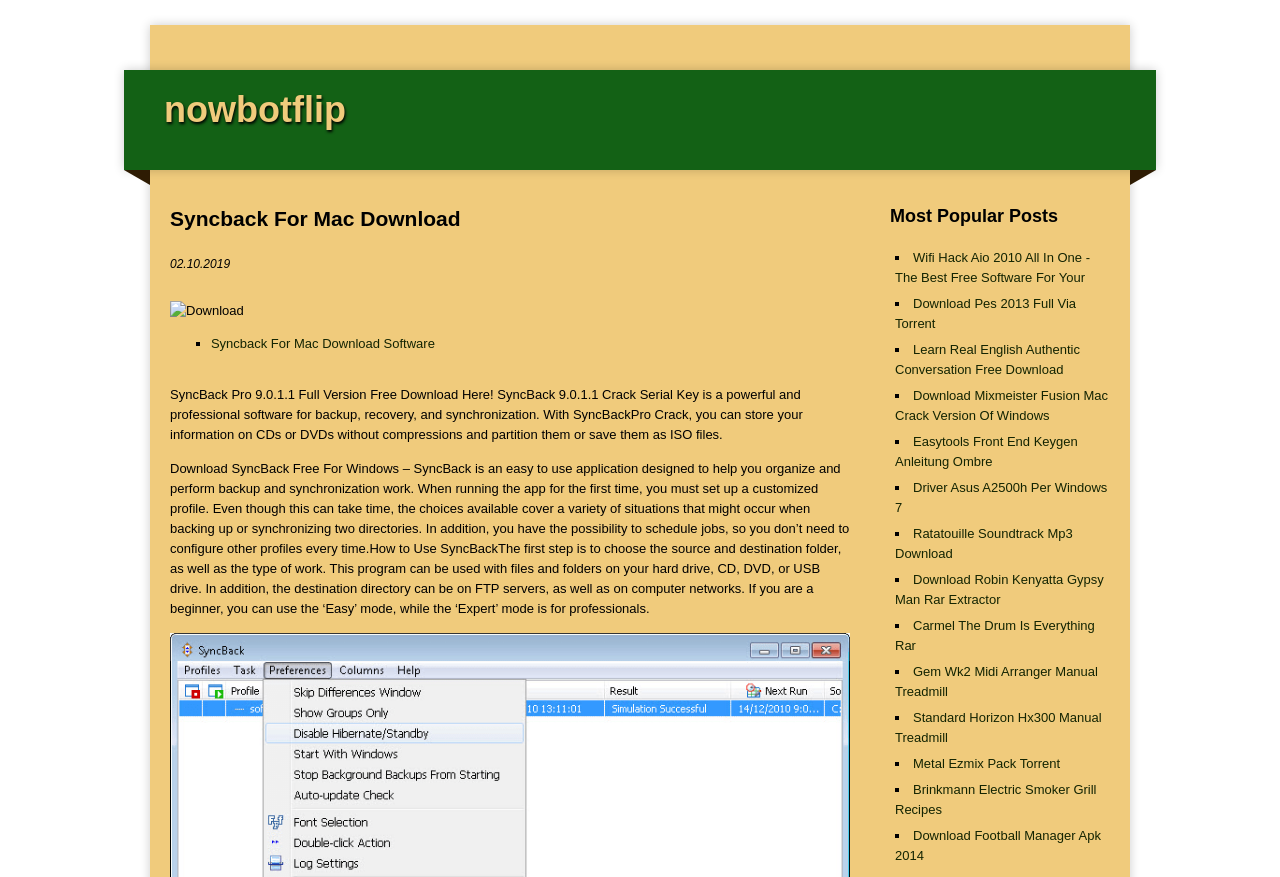Determine the bounding box coordinates for the UI element described. Format the coordinates as (top-left x, top-left y, bottom-right x, bottom-right y) and ensure all values are between 0 and 1. Element description: Ratatouille Soundtrack Mp3 Download

[0.699, 0.6, 0.838, 0.64]